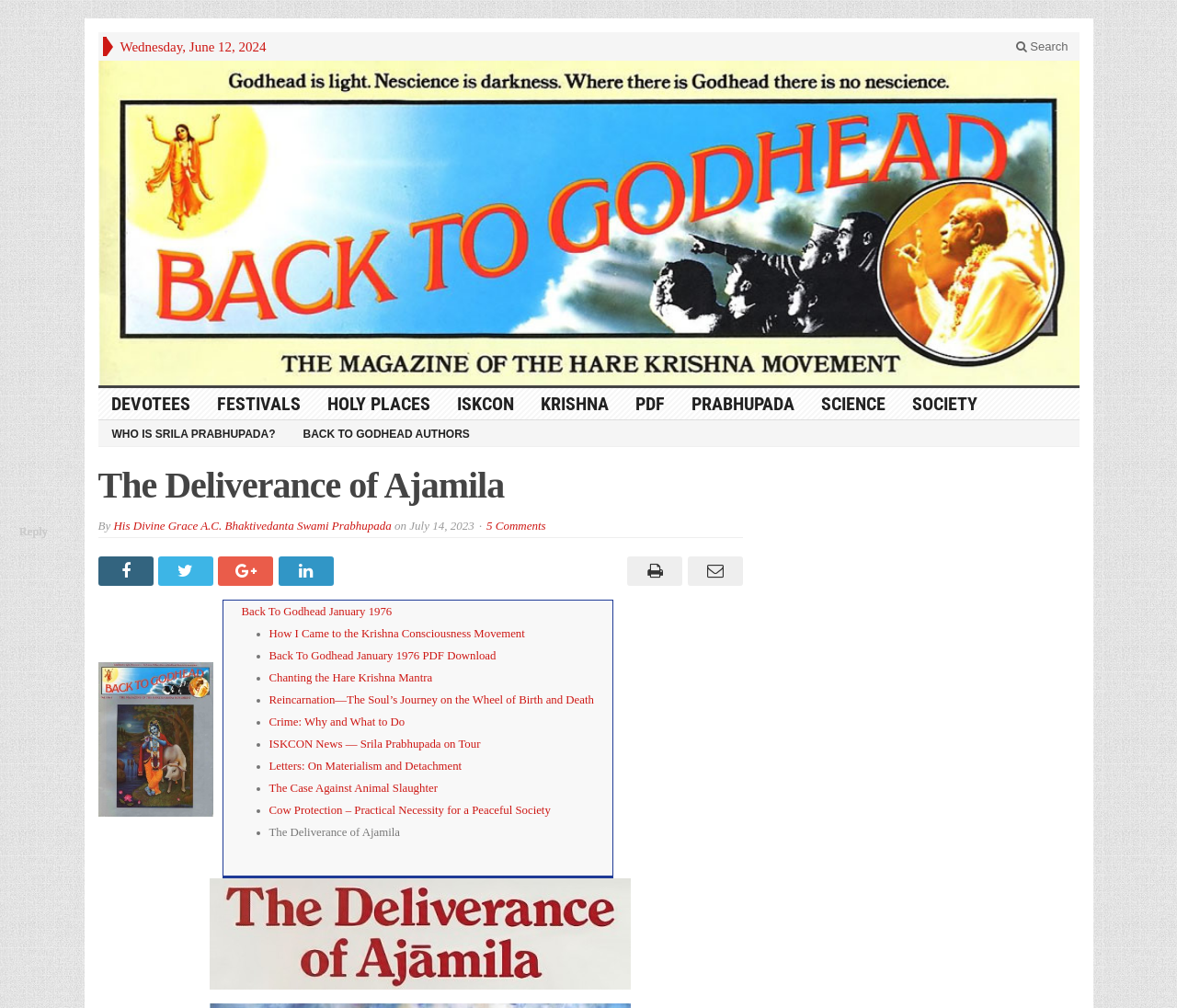Based on the image, give a detailed response to the question: What is the topic of the article 'The Case Against Animal Slaughter'?

The topic of the article 'The Case Against Animal Slaughter' can be inferred from the title of the article itself, which suggests that it is about the case against animal slaughter.